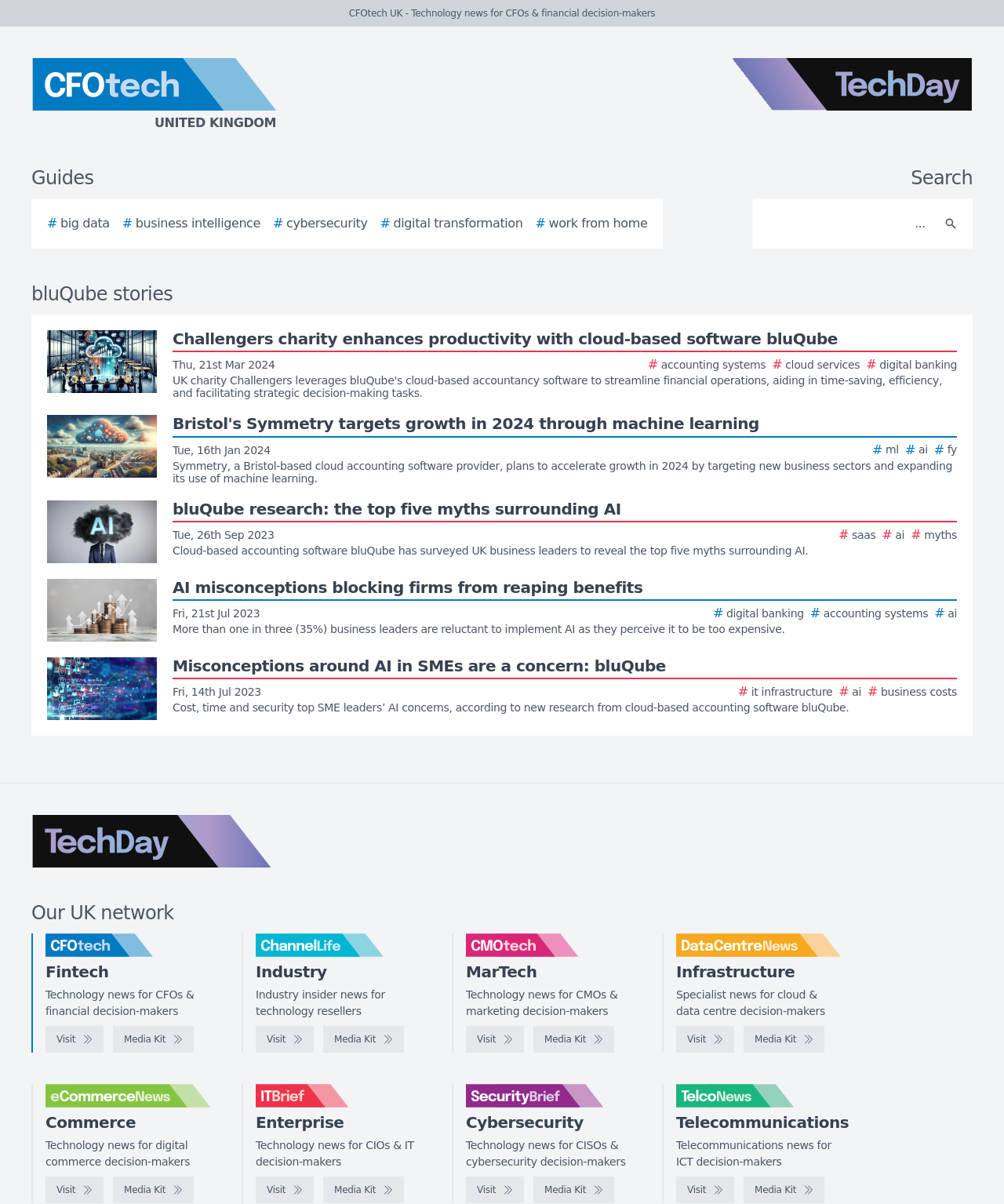Highlight the bounding box coordinates of the element that should be clicked to carry out the following instruction: "Check the Media Kit of ChannelLife". The coordinates must be given as four float numbers ranging from 0 to 1, i.e., [left, top, right, bottom].

[0.322, 0.852, 0.402, 0.874]